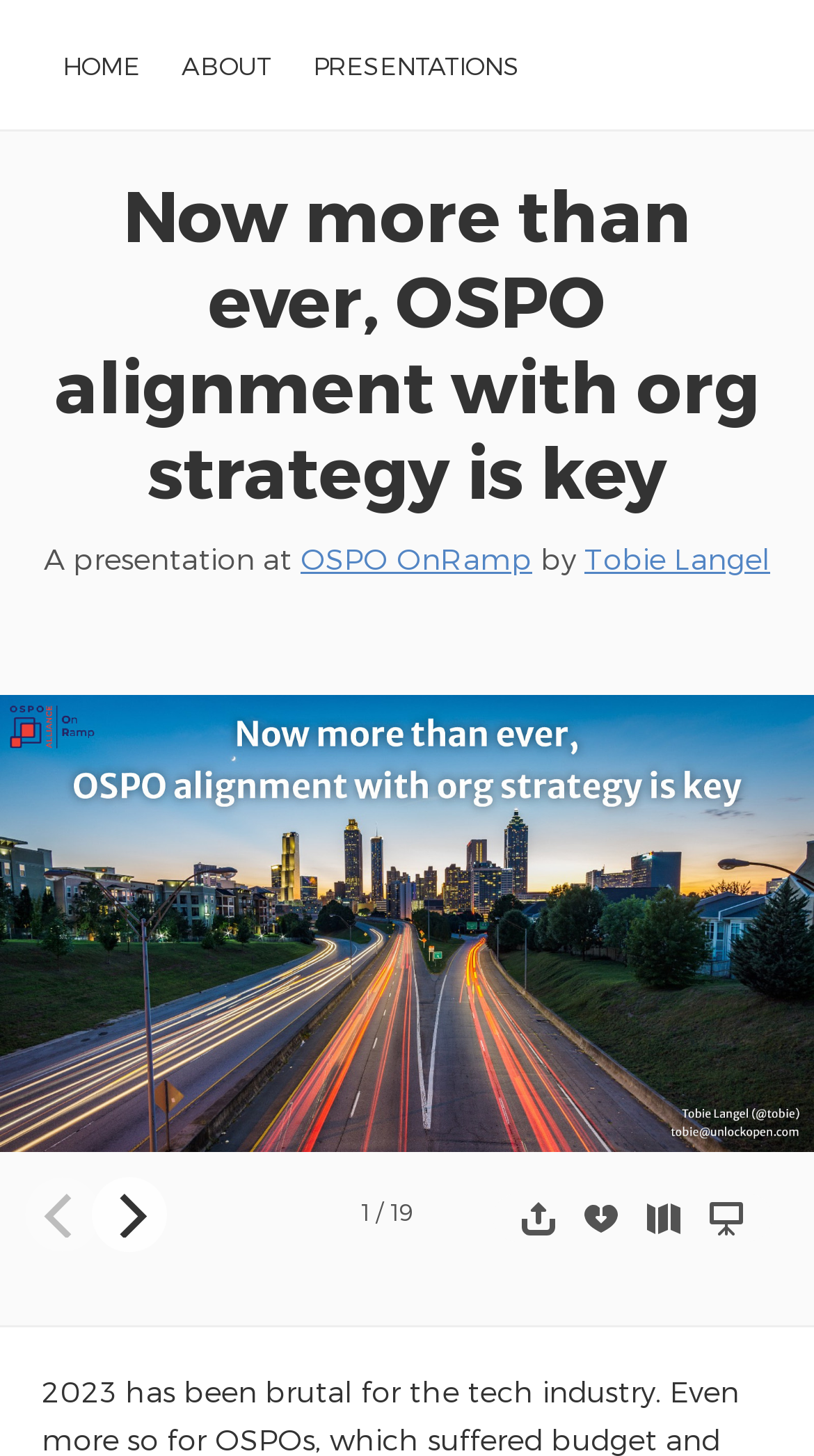Who is the author of the presentation?
Give a detailed response to the question by analyzing the screenshot.

I found the author's name by looking at the text next to 'by' which says 'Tobie Langel'.